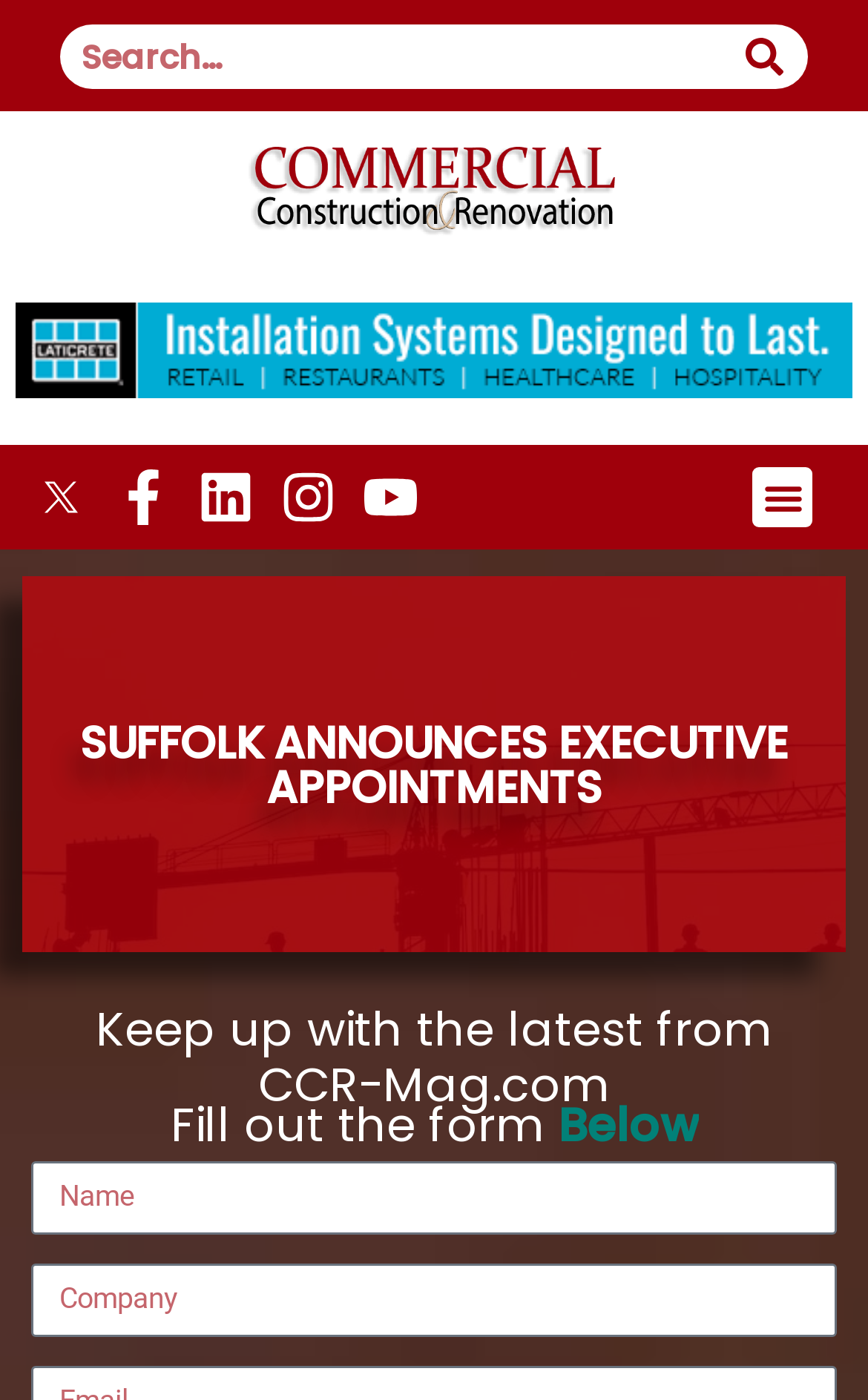Please identify the bounding box coordinates of the region to click in order to complete the given instruction: "Click on Home". The coordinates should be four float numbers between 0 and 1, i.e., [left, top, right, bottom].

[0.0, 0.089, 1.0, 0.198]